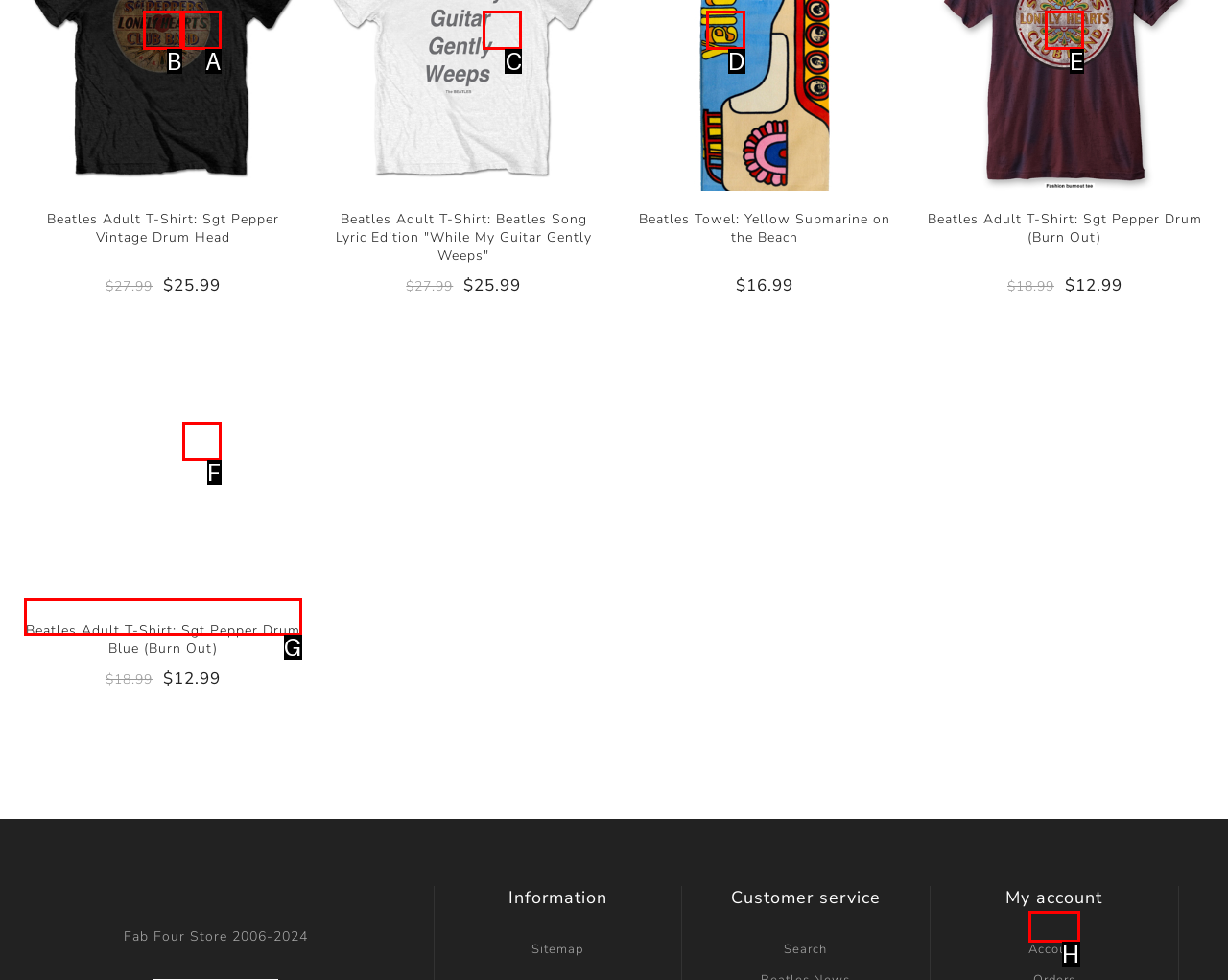Select the appropriate bounding box to fulfill the task: Add Beatles Adult T-Shirt: Sgt Pepper Vintage Drum Head to cart Respond with the corresponding letter from the choices provided.

A